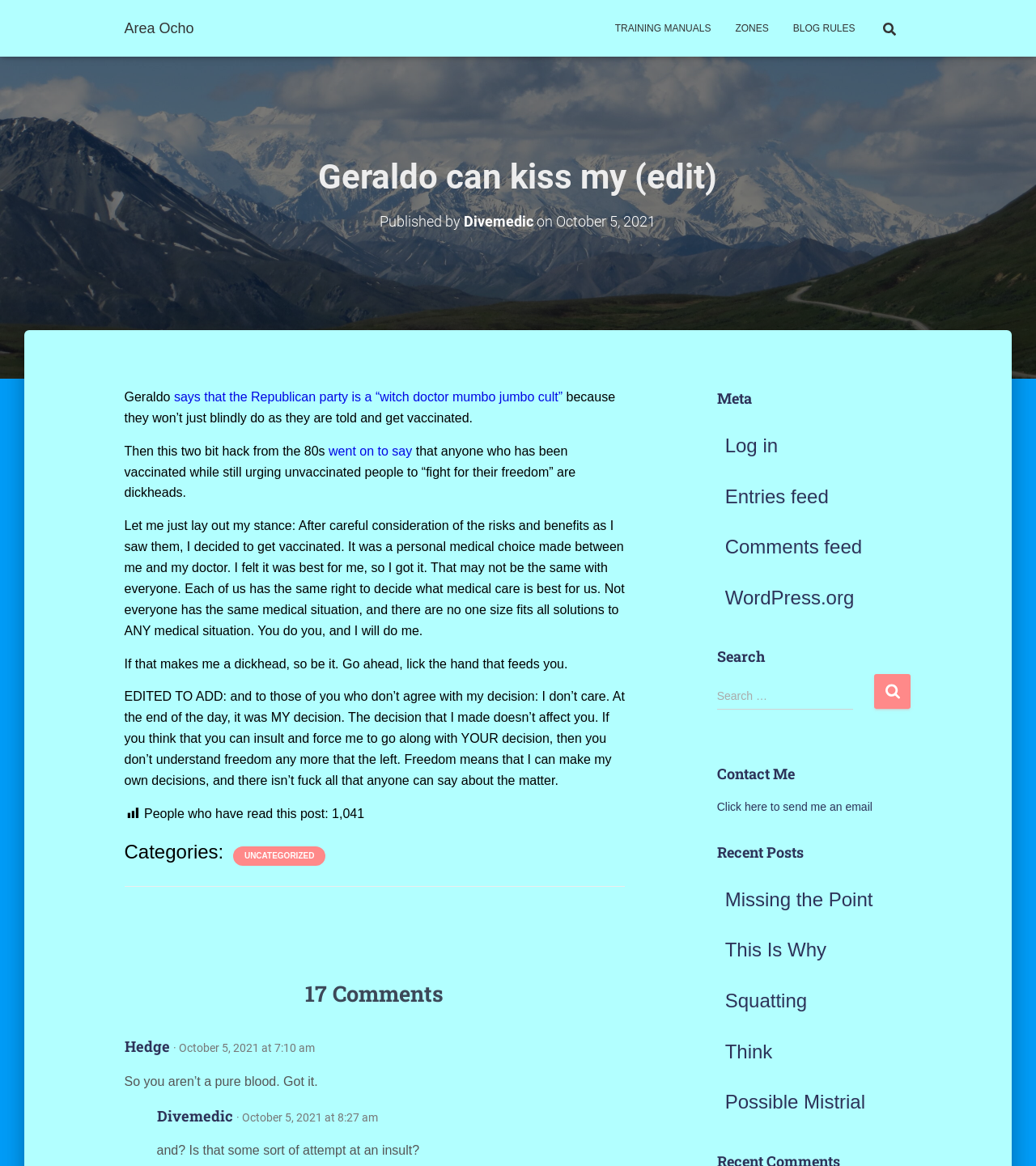Please respond in a single word or phrase: 
What is the category of this webpage?

Uncategorized